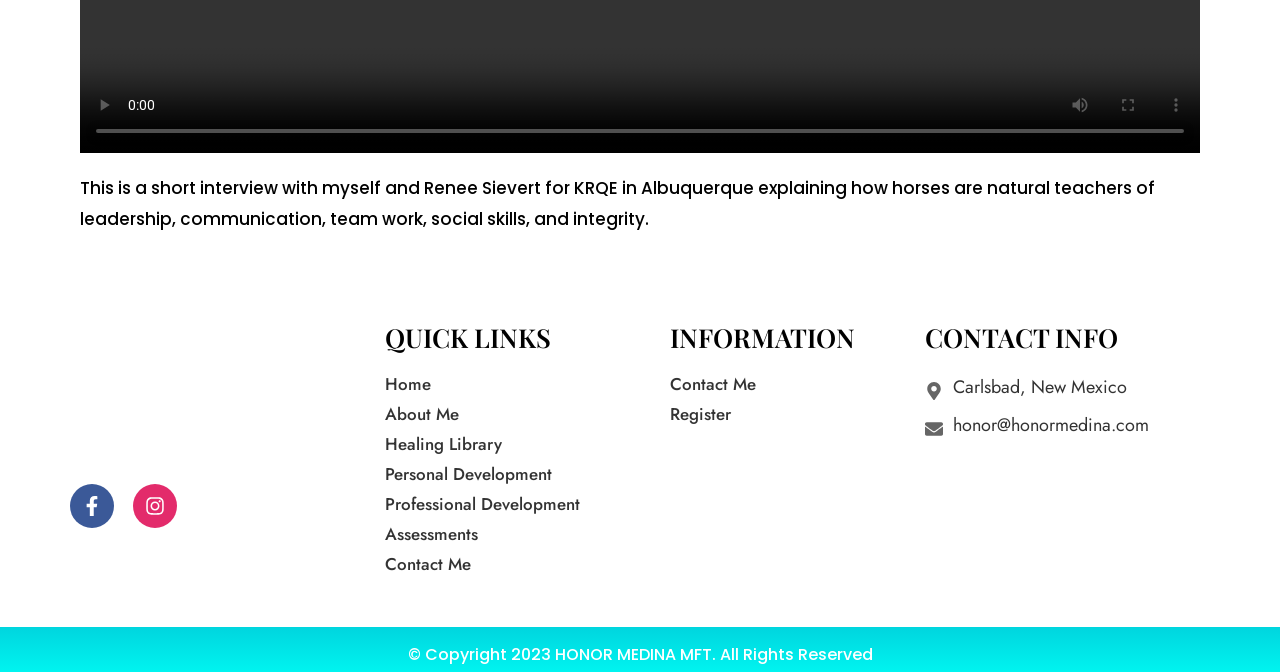Please provide a comprehensive response to the question based on the details in the image: What is the topic of the text above the video?

The text above the video mentions 'horses are natural teachers of leadership, communication, team work, social skills, and integrity', indicating that the topic is related to horses and their role in teaching leadership and other skills.